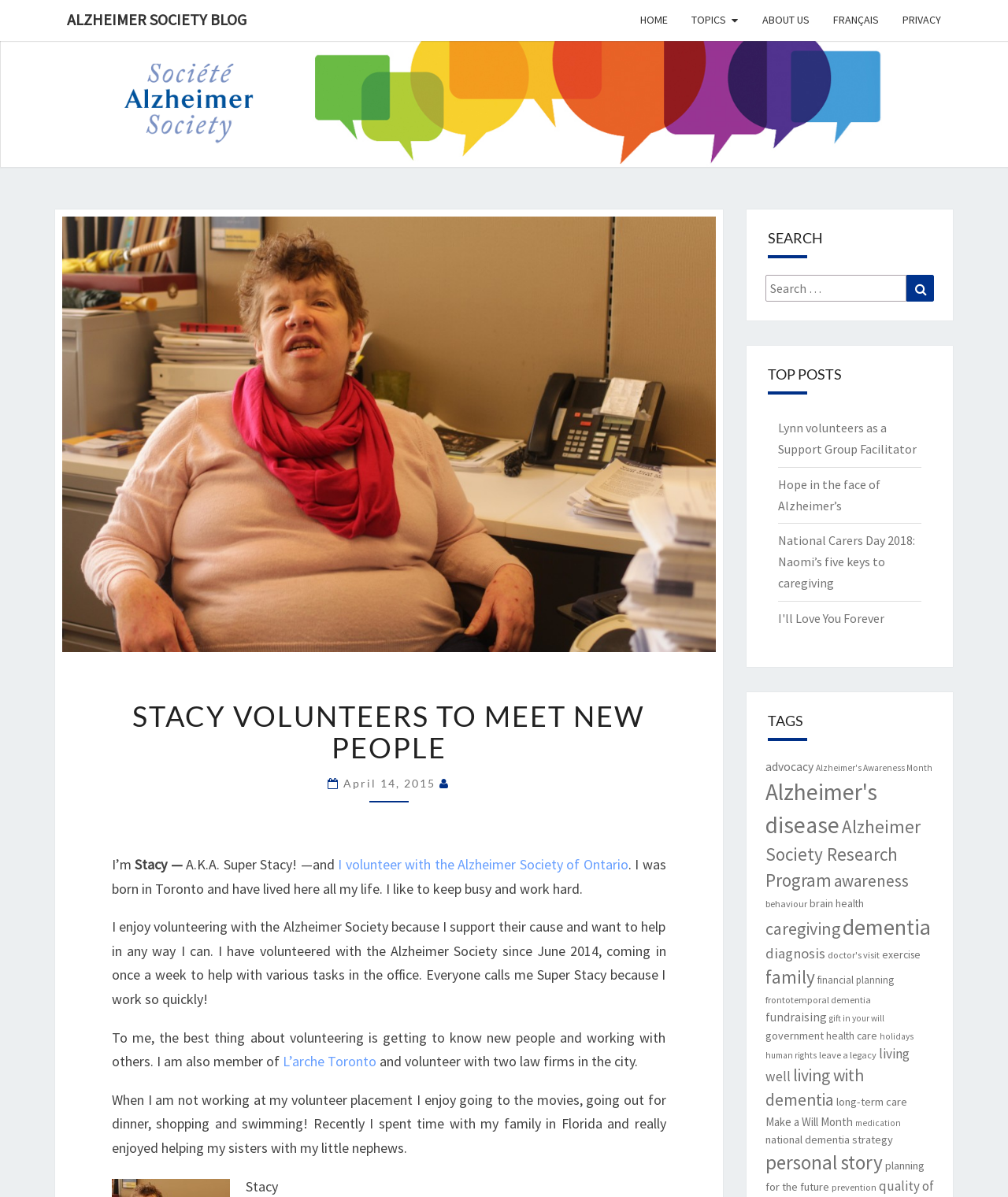Determine the bounding box coordinates for the area that should be clicked to carry out the following instruction: "Search for something".

[0.759, 0.229, 0.927, 0.252]